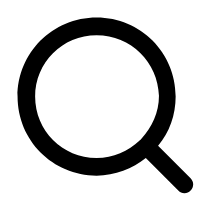Explain in detail what you see in the image.

The image features a search icon, commonly represented as a magnifying glass. This symbol is widely recognized as a tool for initiating searches, typically associated with locating information on websites or digital platforms. The circular design of the glass encompasses a central area, representing the focus on a specific query or item, while the handle extends outward, suggesting accessibility and ease of use in navigating through content. This icon plays a crucial role in user interfaces, facilitating user interaction and enhancing the overall search experience.